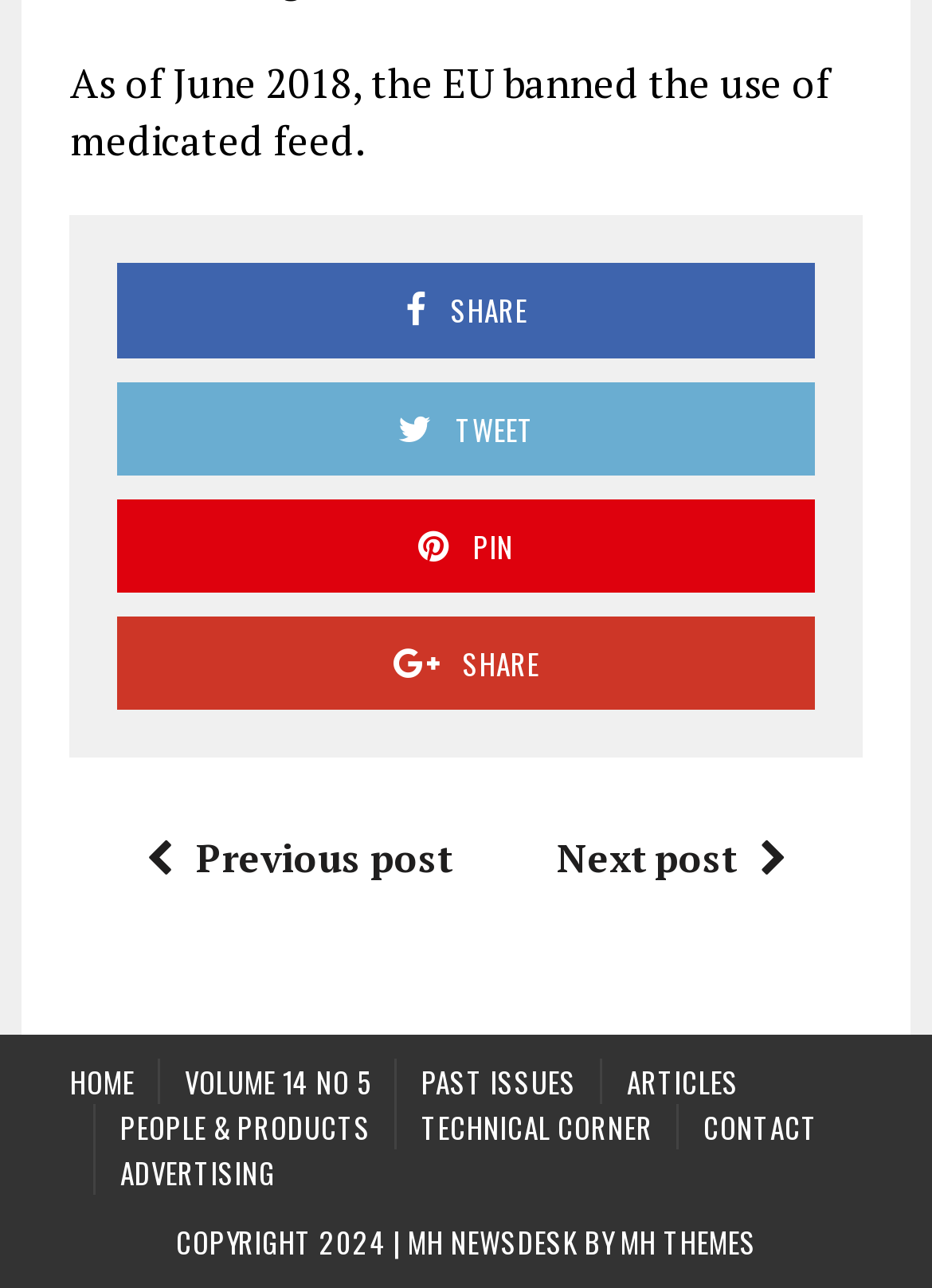Provide a brief response to the question using a single word or phrase: 
What is the topic of the article?

Medicated feed